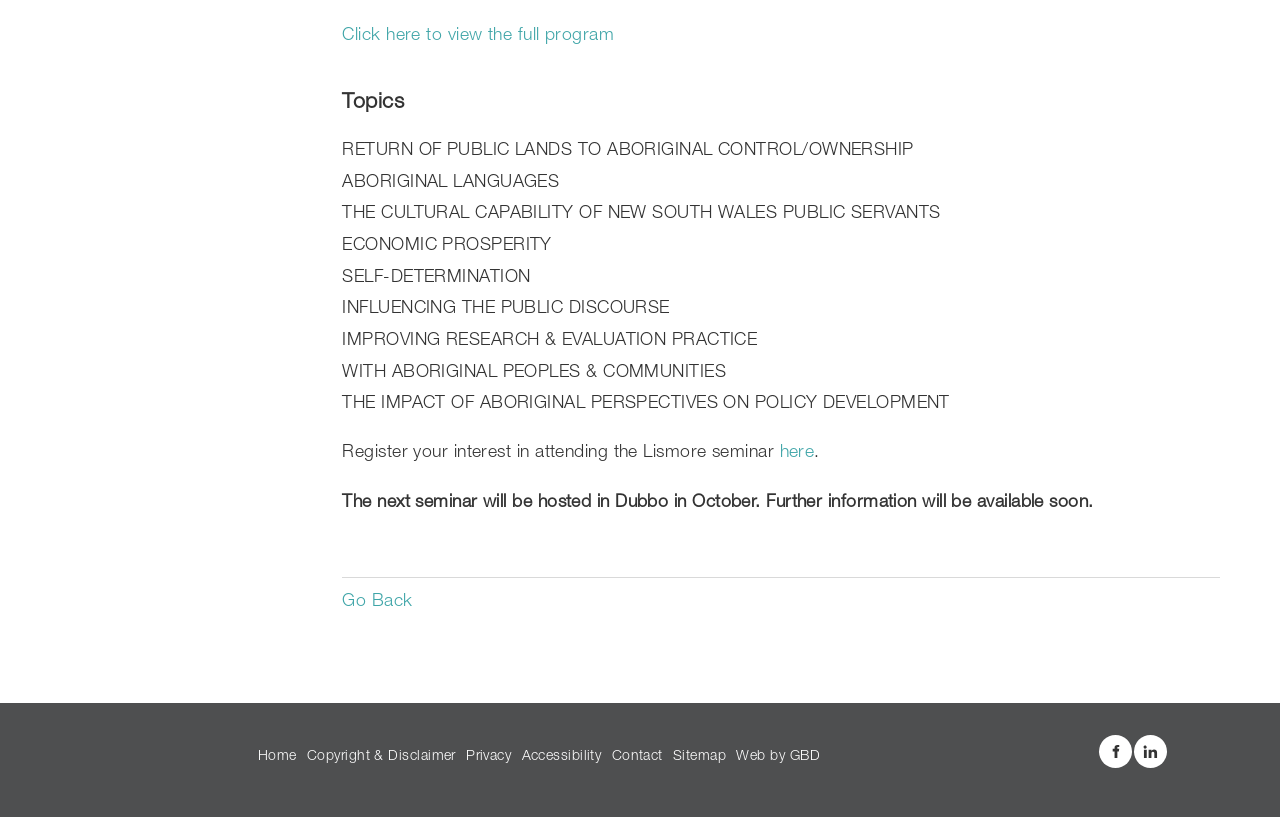Answer with a single word or phrase: 
How many social media links are present?

Two